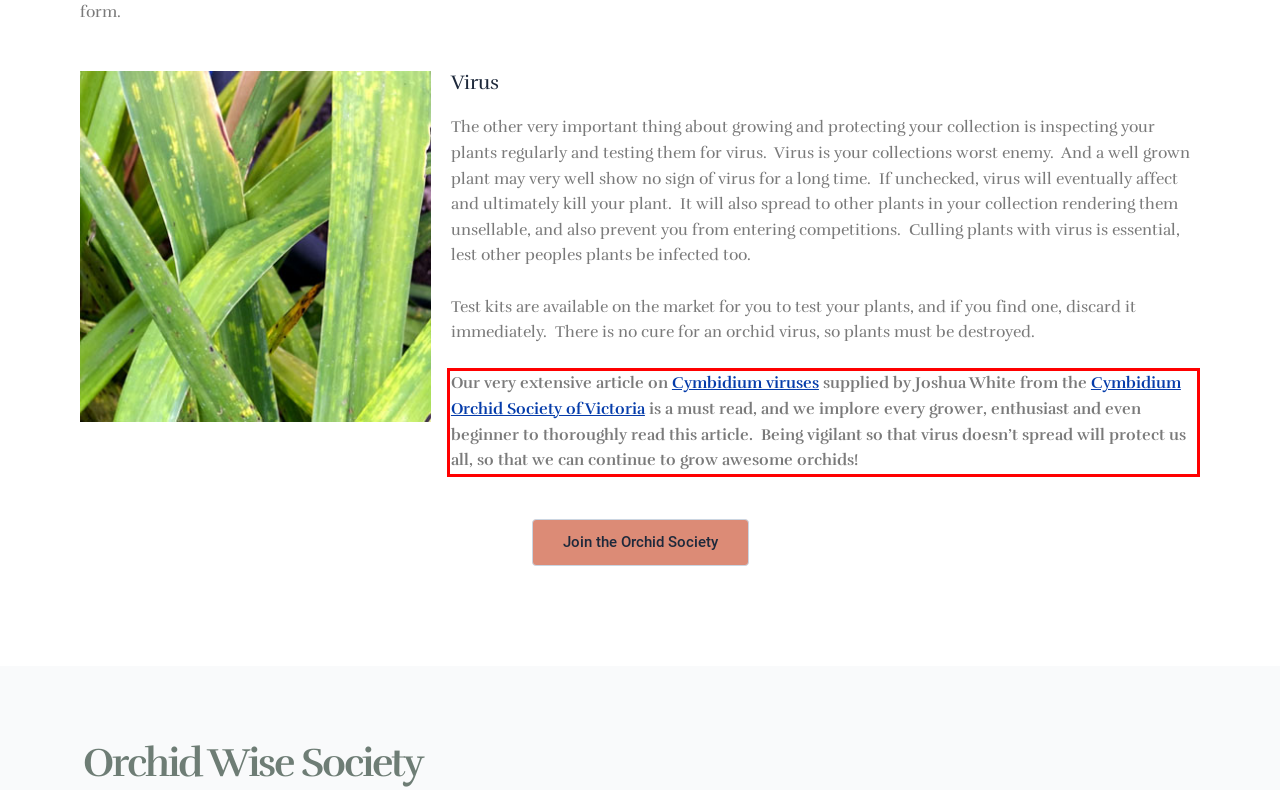Please perform OCR on the UI element surrounded by the red bounding box in the given webpage screenshot and extract its text content.

Our very extensive article on Cymbidium viruses supplied by Joshua White from the Cymbidium Orchid Society of Victoria is a must read, and we implore every grower, enthusiast and even beginner to thoroughly read this article. Being vigilant so that virus doesn’t spread will protect us all, so that we can continue to grow awesome orchids!